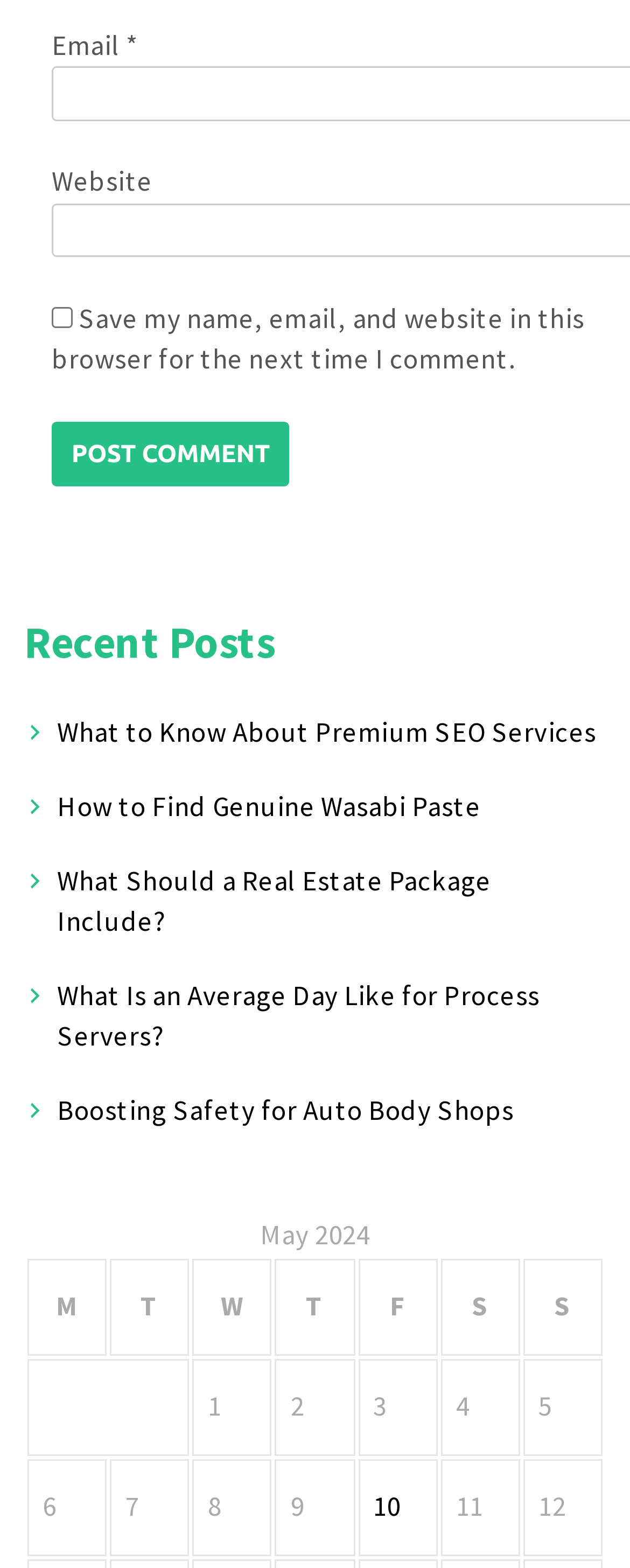Determine the coordinates of the bounding box that should be clicked to complete the instruction: "Enter email". The coordinates should be represented by four float numbers between 0 and 1: [left, top, right, bottom].

[0.082, 0.017, 0.2, 0.04]